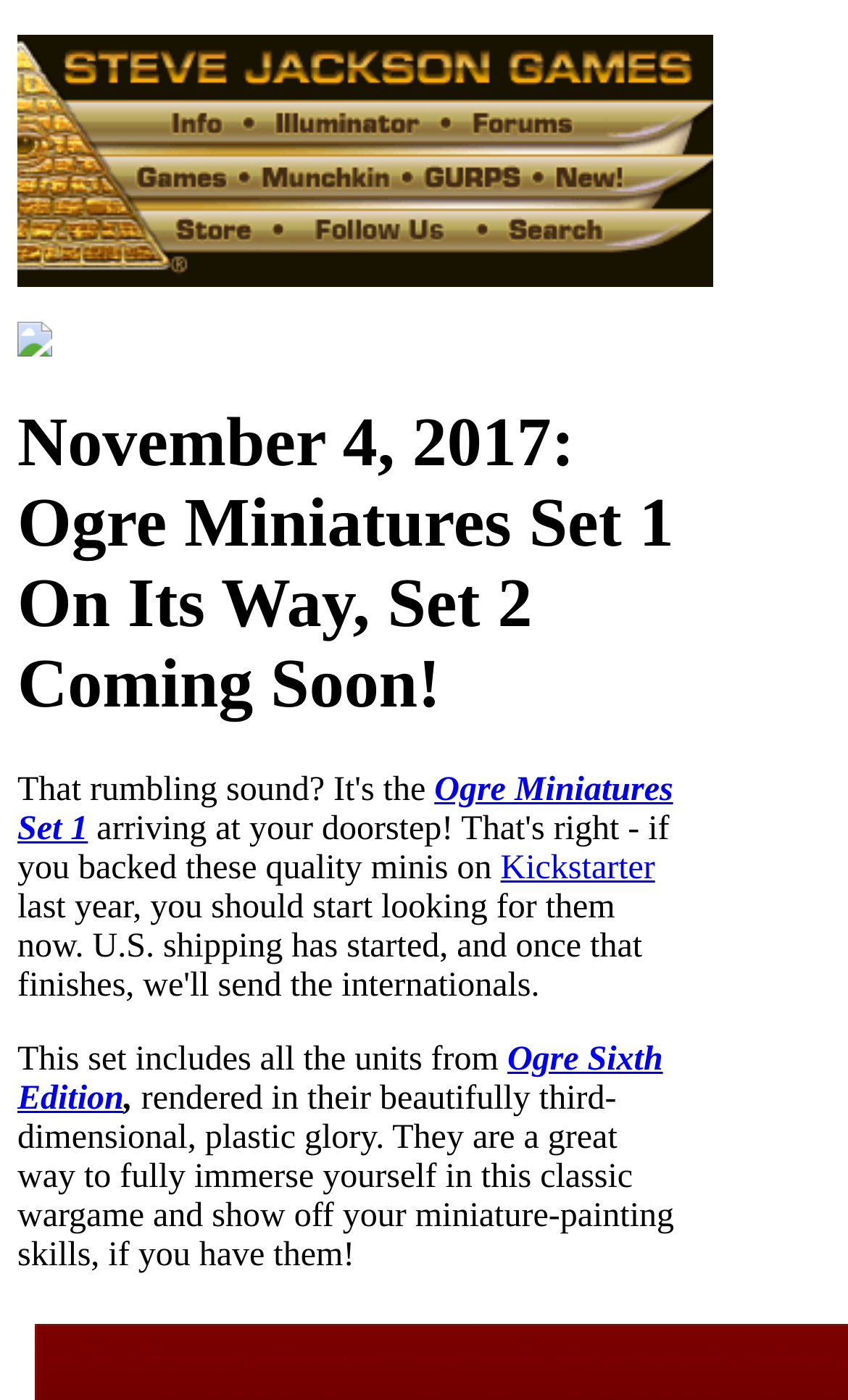Given the element description: "Ogre Miniatures Set 1", predict the bounding box coordinates of this UI element. The coordinates must be four float numbers between 0 and 1, given as [left, top, right, bottom].

[0.021, 0.551, 0.794, 0.605]